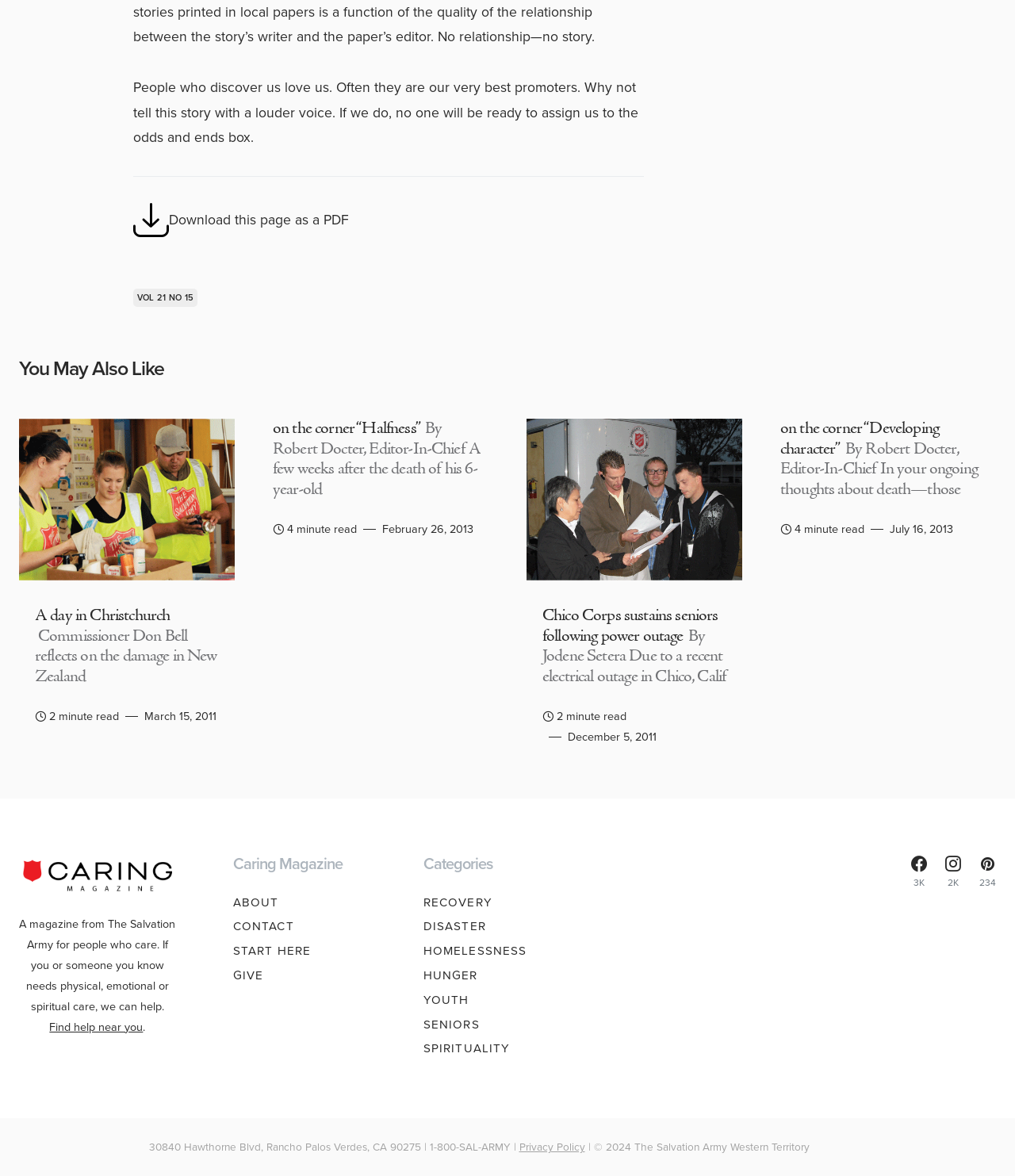What is the purpose of the 'Find help near you' link?
Please provide a detailed and comprehensive answer to the question.

I inferred the purpose of the 'Find help near you' link by considering its context. The link is located near the top of the webpage, which suggests it's a prominent feature. The text 'A magazine from The Salvation Army for people who care. If you or someone you know needs physical, emotional or spiritual care, we can help.' is also nearby, implying that the link is related to finding help. Therefore, I concluded that the purpose of the link is to help users find local assistance.